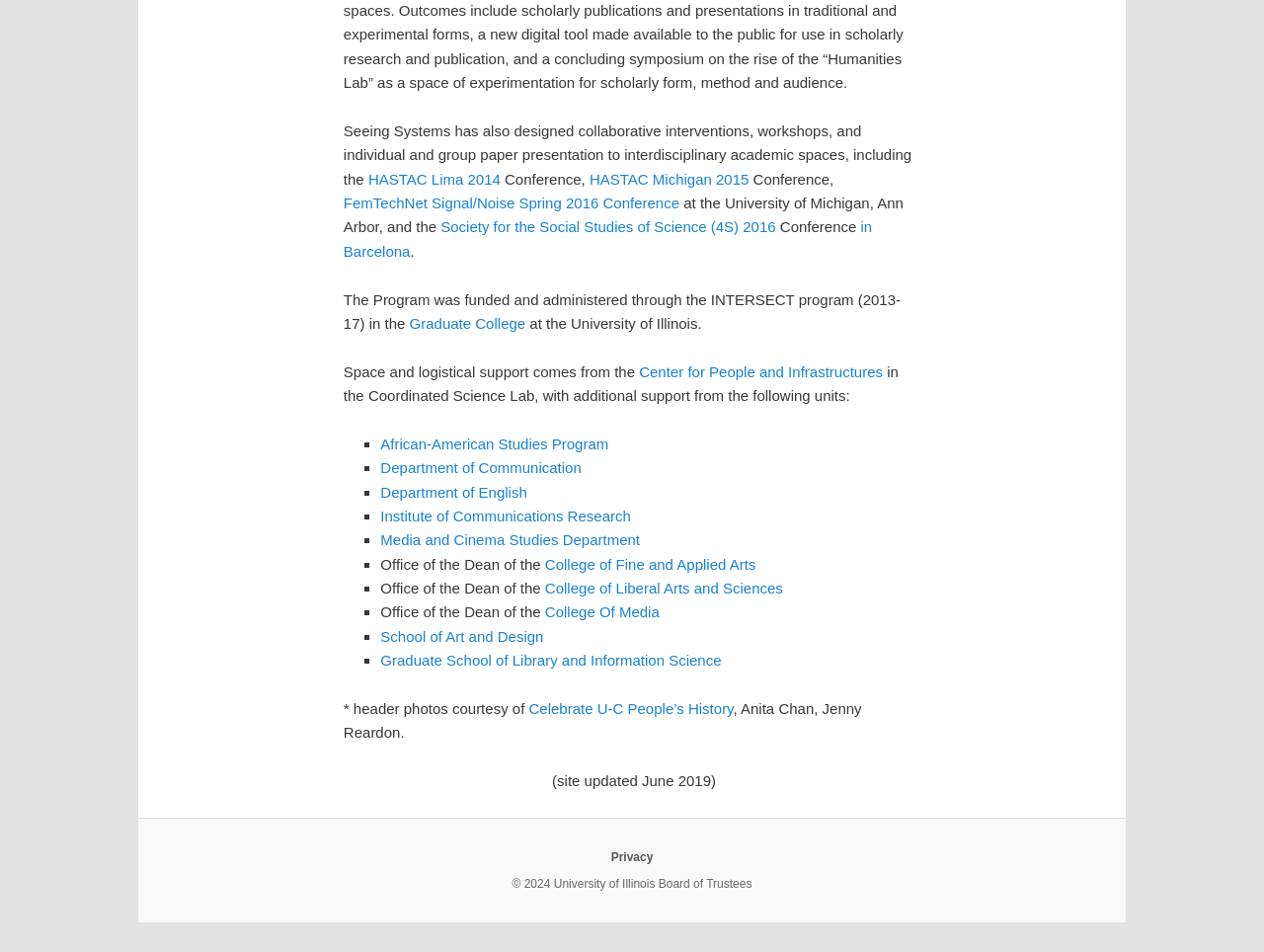Determine the bounding box coordinates of the target area to click to execute the following instruction: "Click on CONTACT."

None